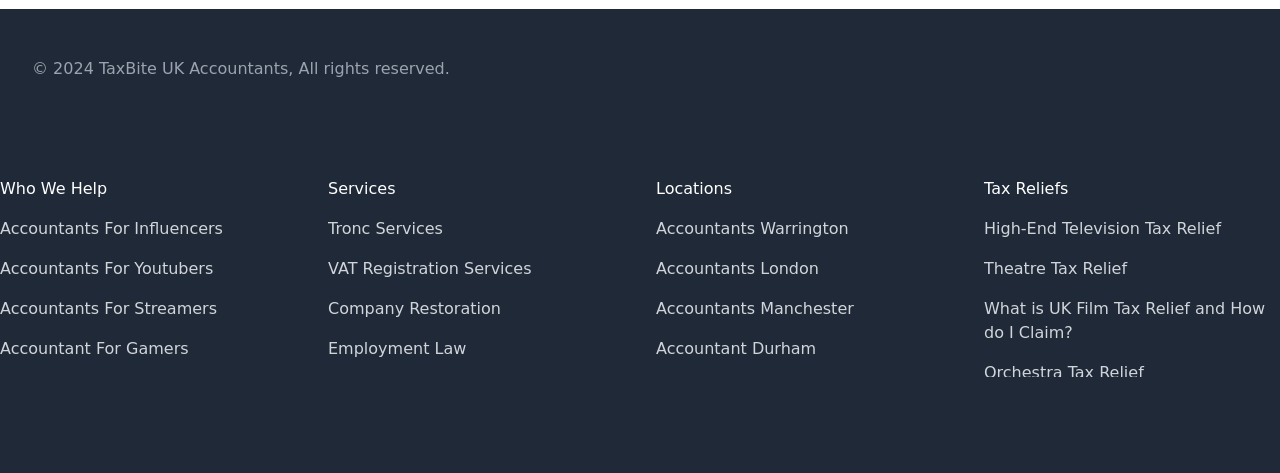Locate the bounding box coordinates of the element that should be clicked to fulfill the instruction: "Navigate to Footer".

[0.009, 0.882, 0.991, 0.916]